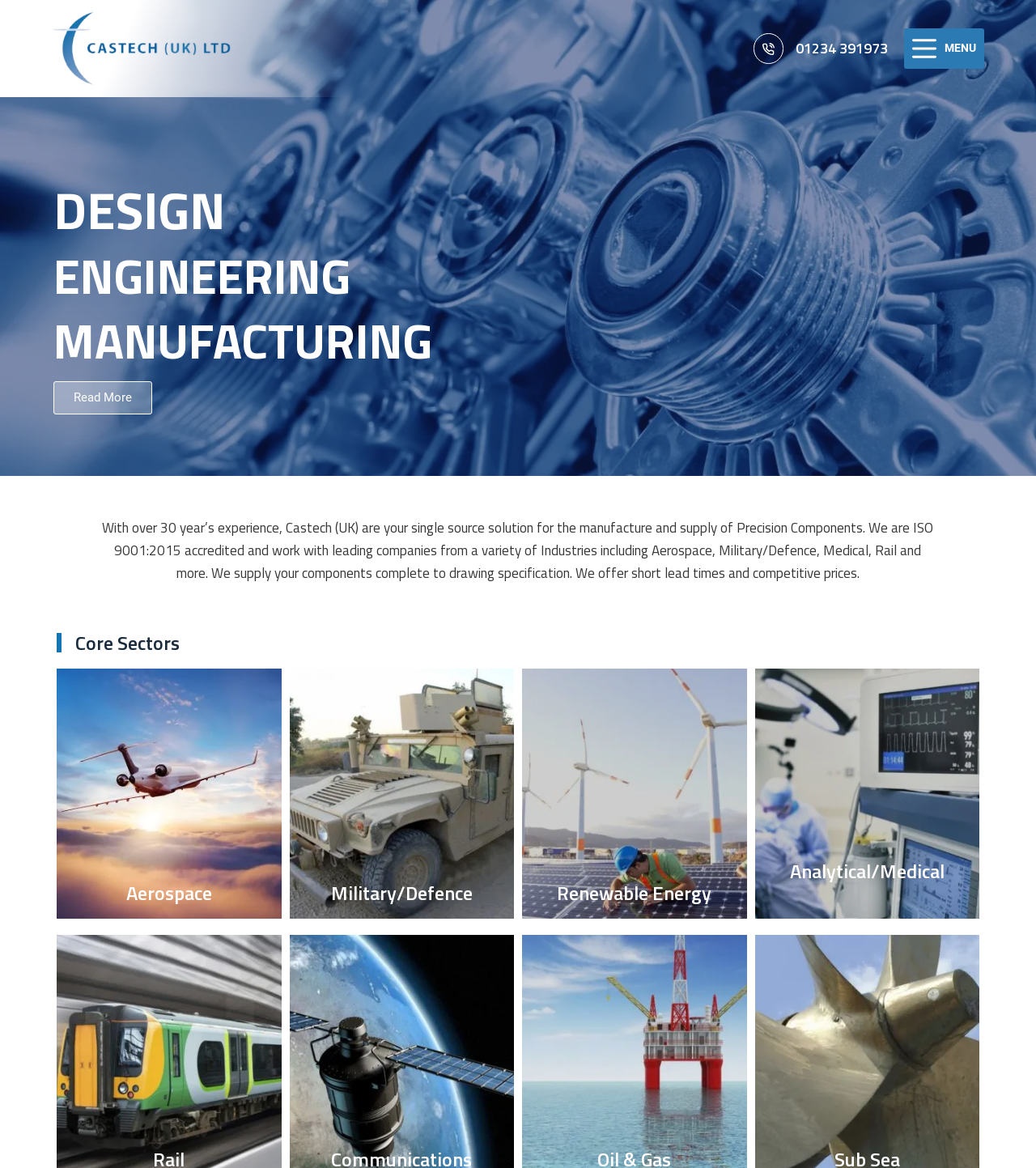Respond with a single word or short phrase to the following question: 
What is the accreditation mentioned on the webpage?

ISO 9001:2015